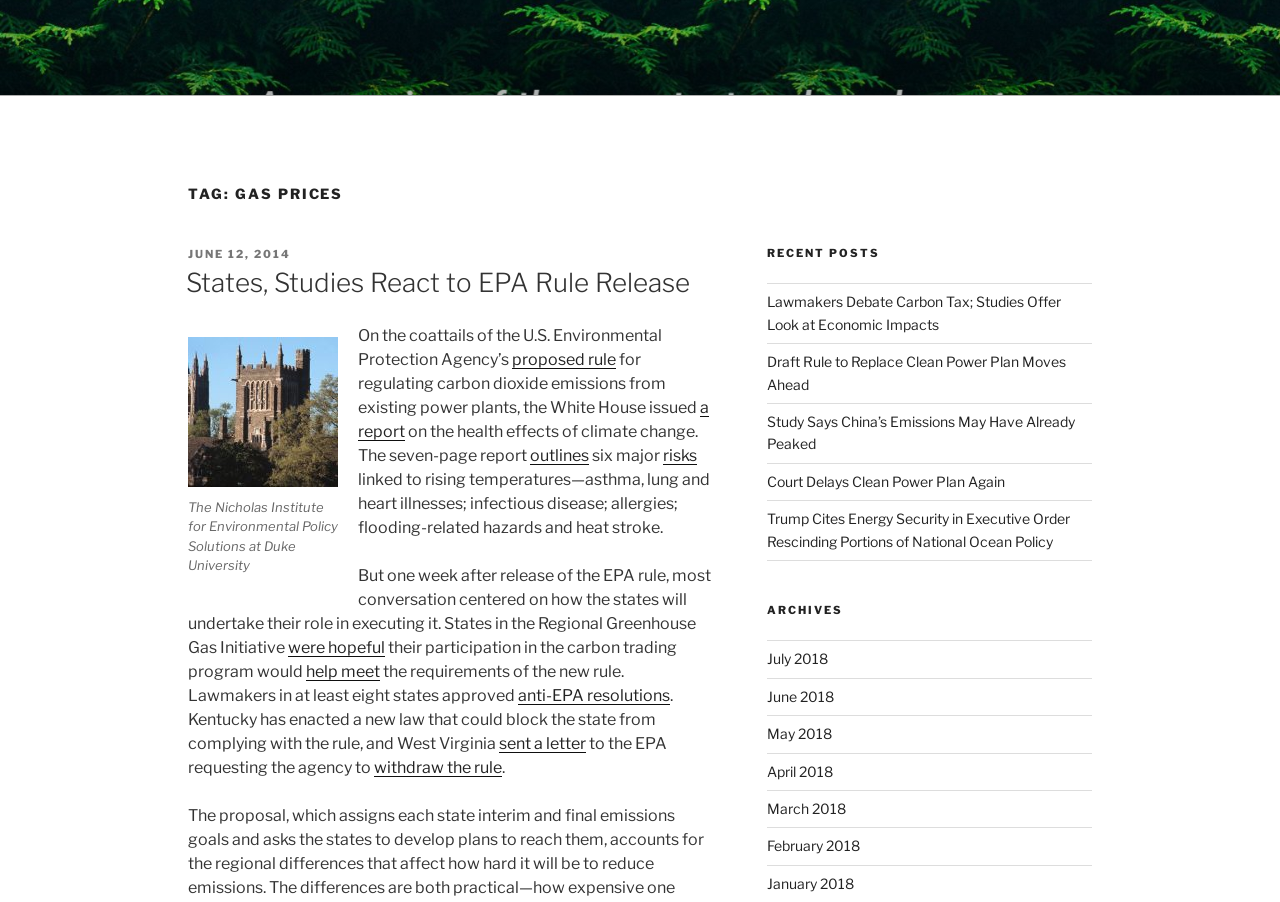What is the date of the post?
Refer to the screenshot and deliver a thorough answer to the question presented.

The date of the post can be found by looking at the link 'JUNE 12, 2014' which is located below the heading 'TAG: GAS PRICES'.